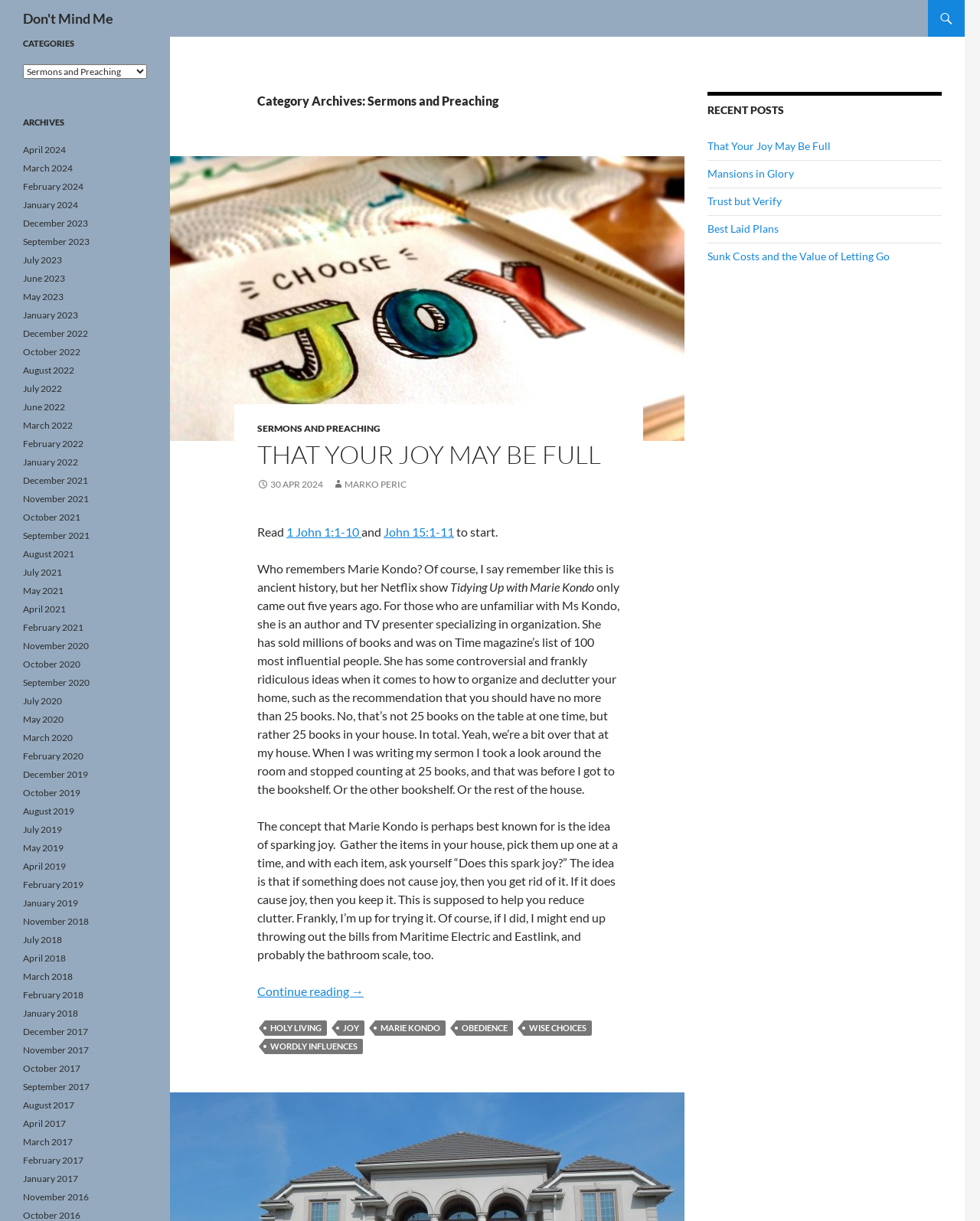What is the category of the sermon 'That Your Joy May Be Full'?
Please answer the question with as much detail and depth as you can.

I found the sermon 'That Your Joy May Be Full' in the article section, and its category is mentioned as 'Sermons and Preaching'.